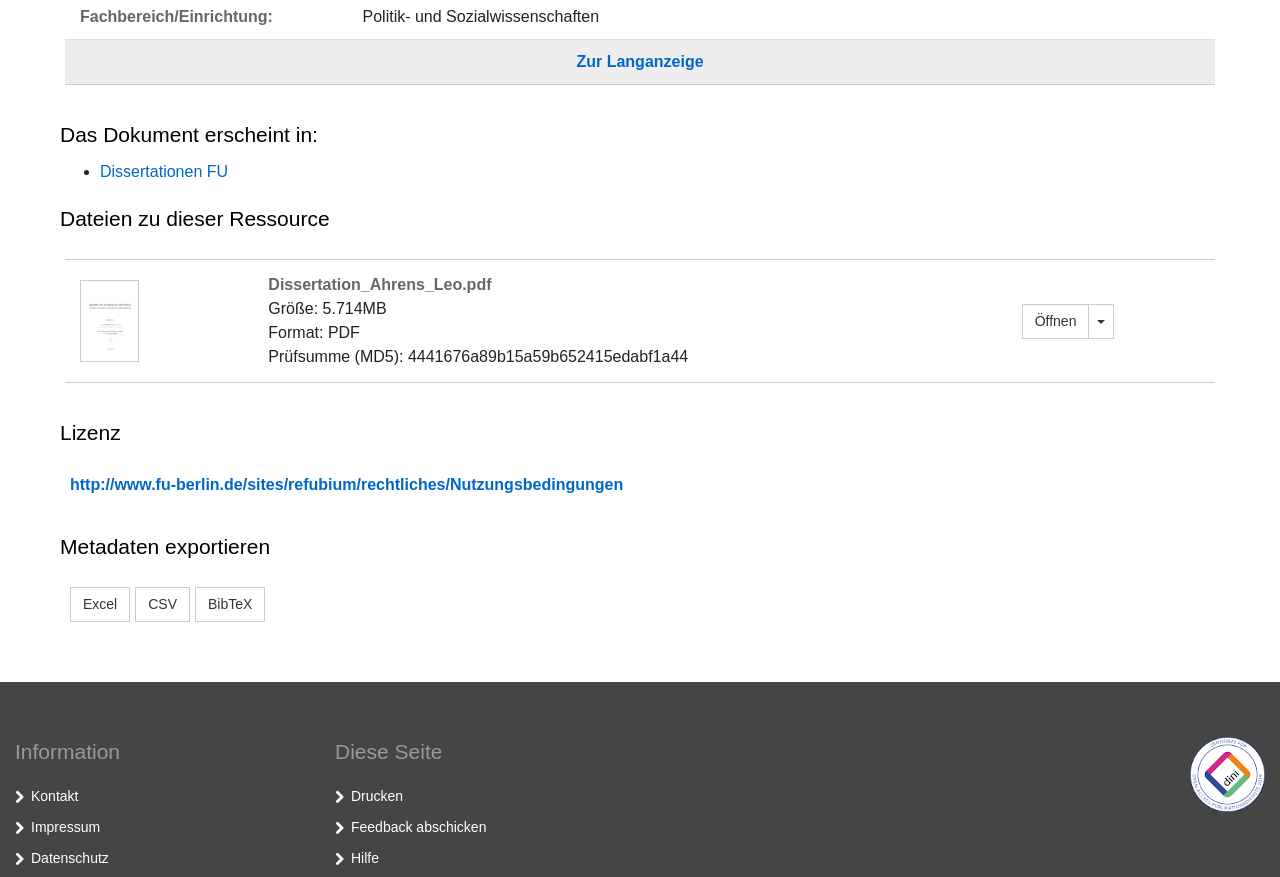Specify the bounding box coordinates for the region that must be clicked to perform the given instruction: "Contact the author".

[0.024, 0.899, 0.061, 0.917]